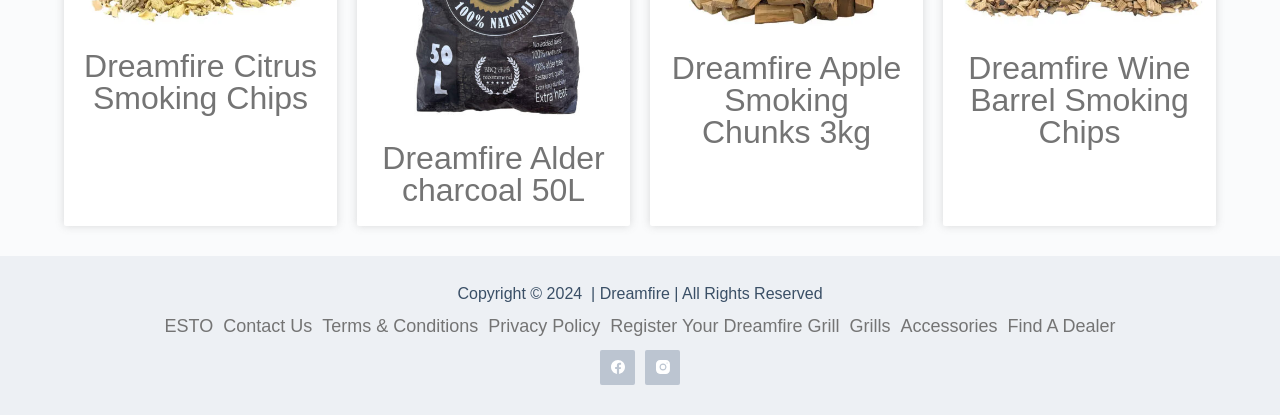Provide the bounding box coordinates of the HTML element this sentence describes: "Terms & Conditions".

[0.248, 0.763, 0.378, 0.807]